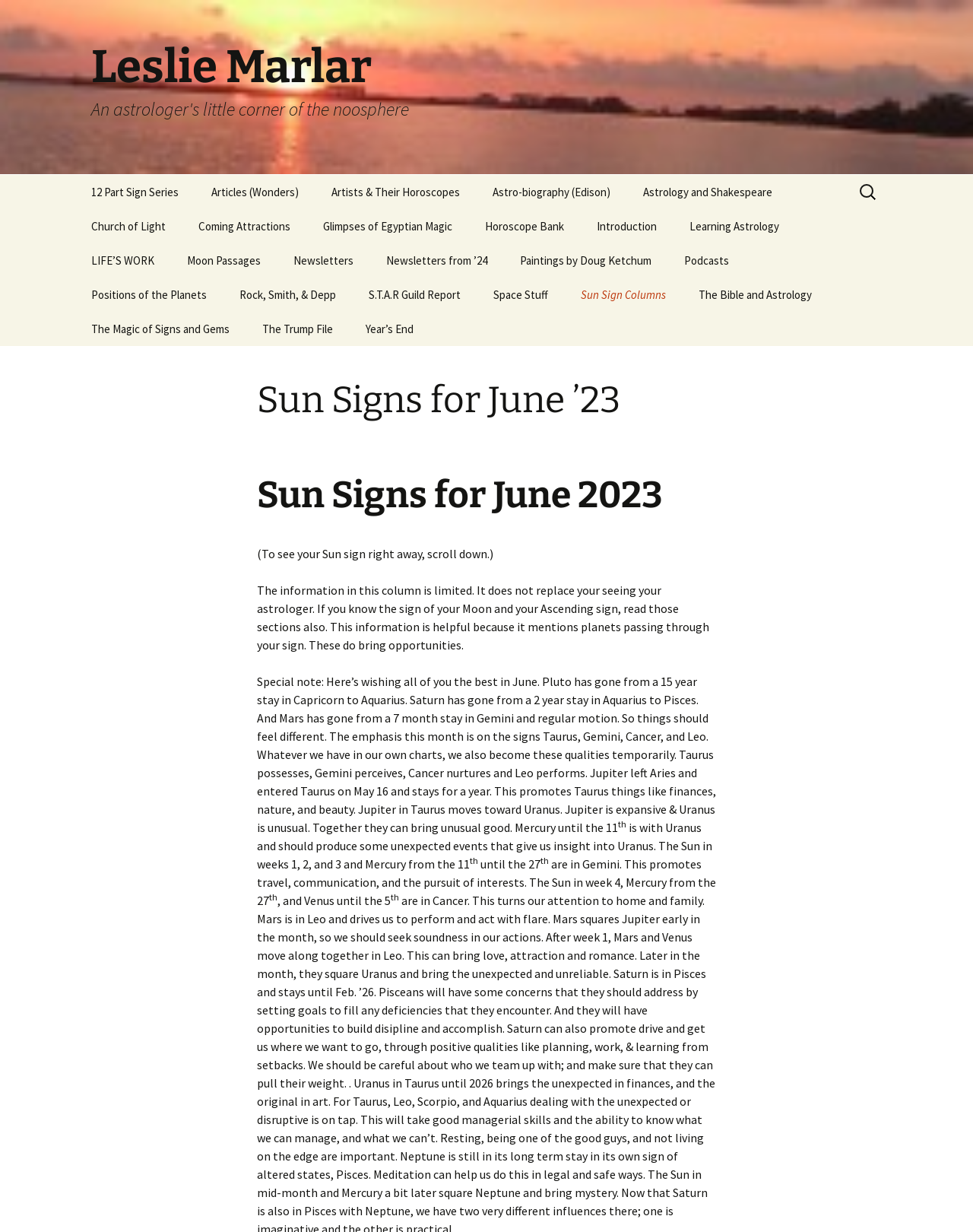Give a one-word or short phrase answer to the question: 
What is the title of the second article under 'Articles (Wonders)'?

Astrology of Elizabeth 2 & Charles 3